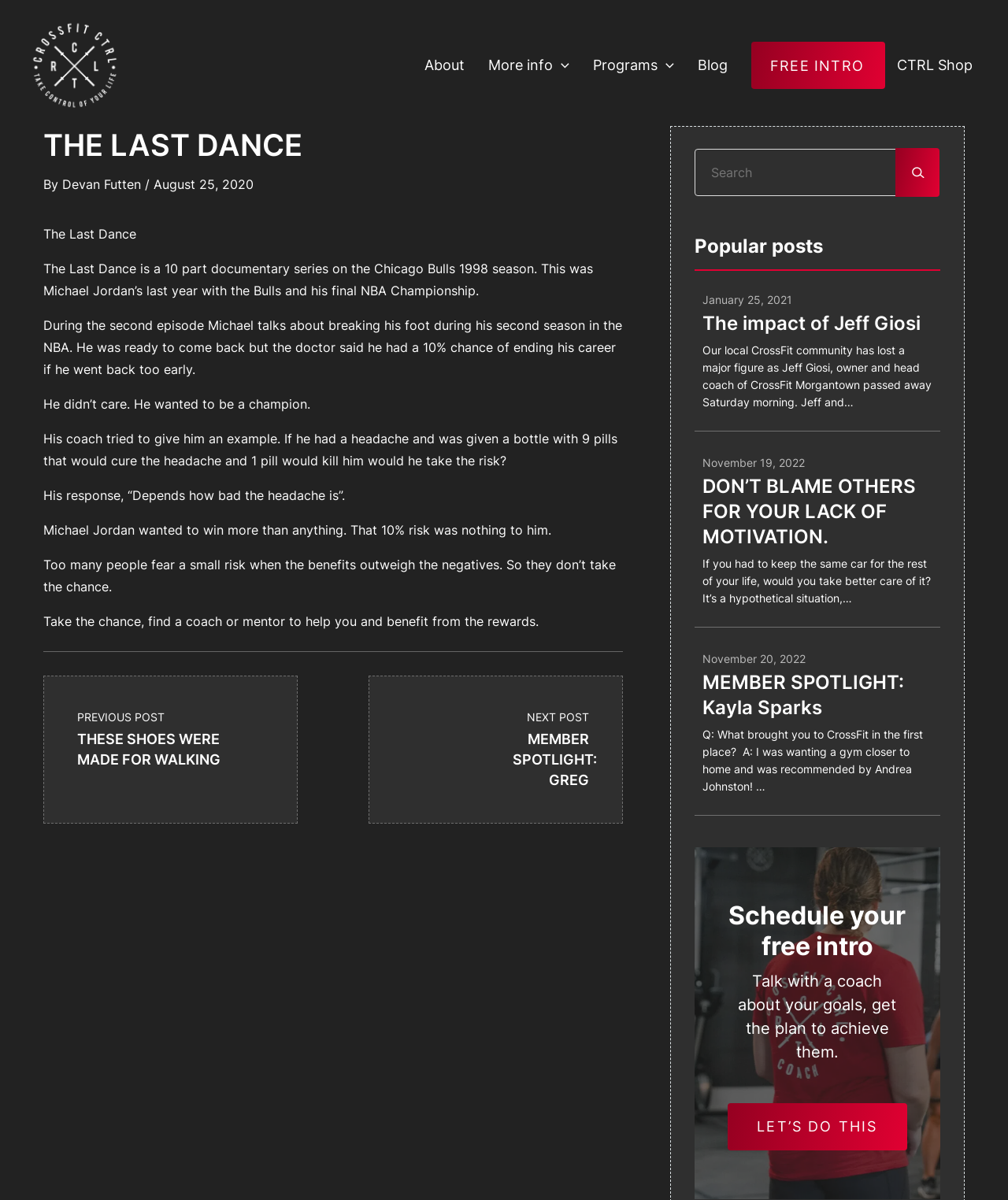Find and indicate the bounding box coordinates of the region you should select to follow the given instruction: "Click on 'About' link".

[0.41, 0.035, 0.473, 0.074]